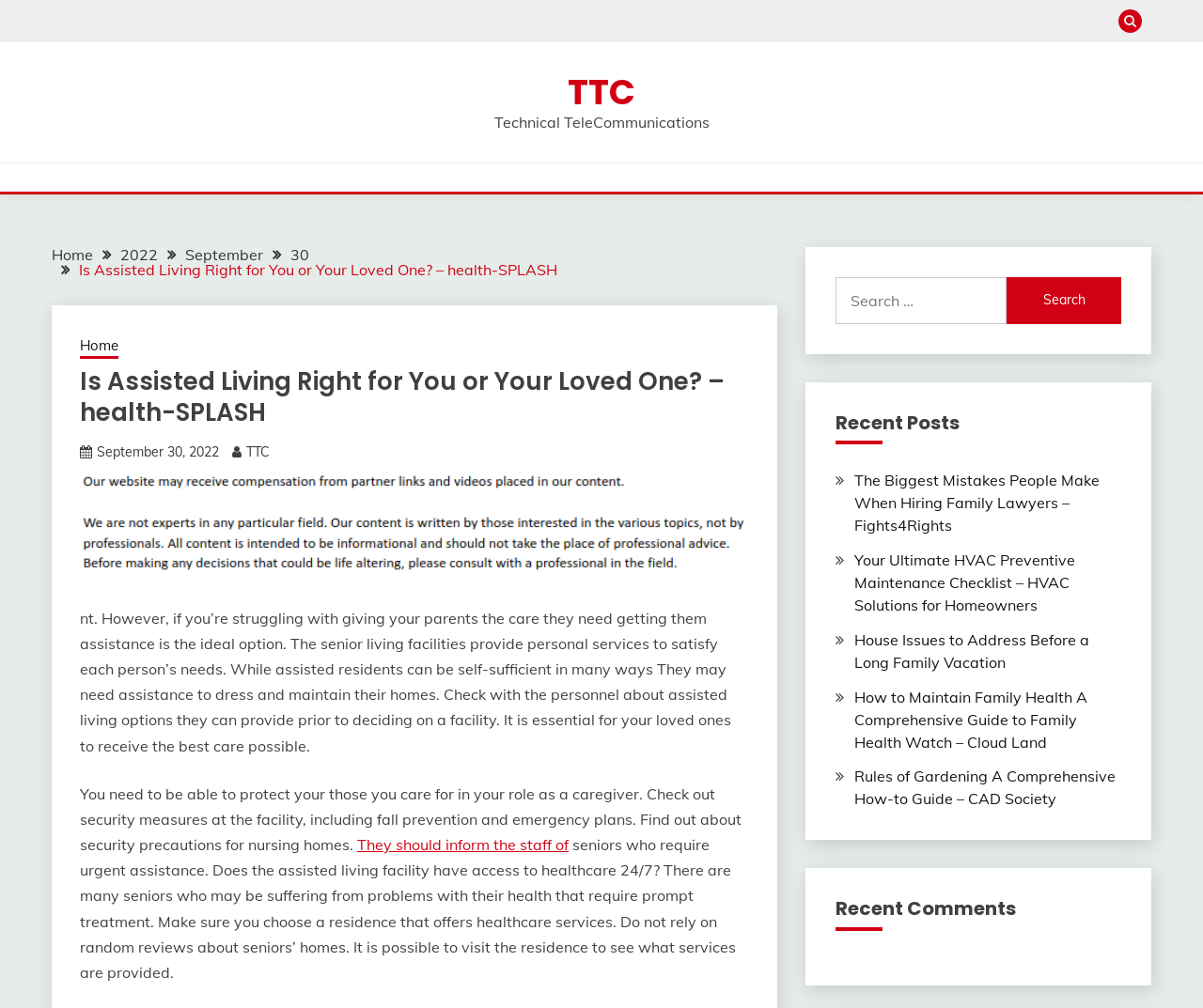What is the topic of the webpage?
Refer to the image and give a detailed response to the question.

Based on the content of the webpage, it appears to be discussing assisted living options for seniors, including the benefits and considerations for choosing a facility.